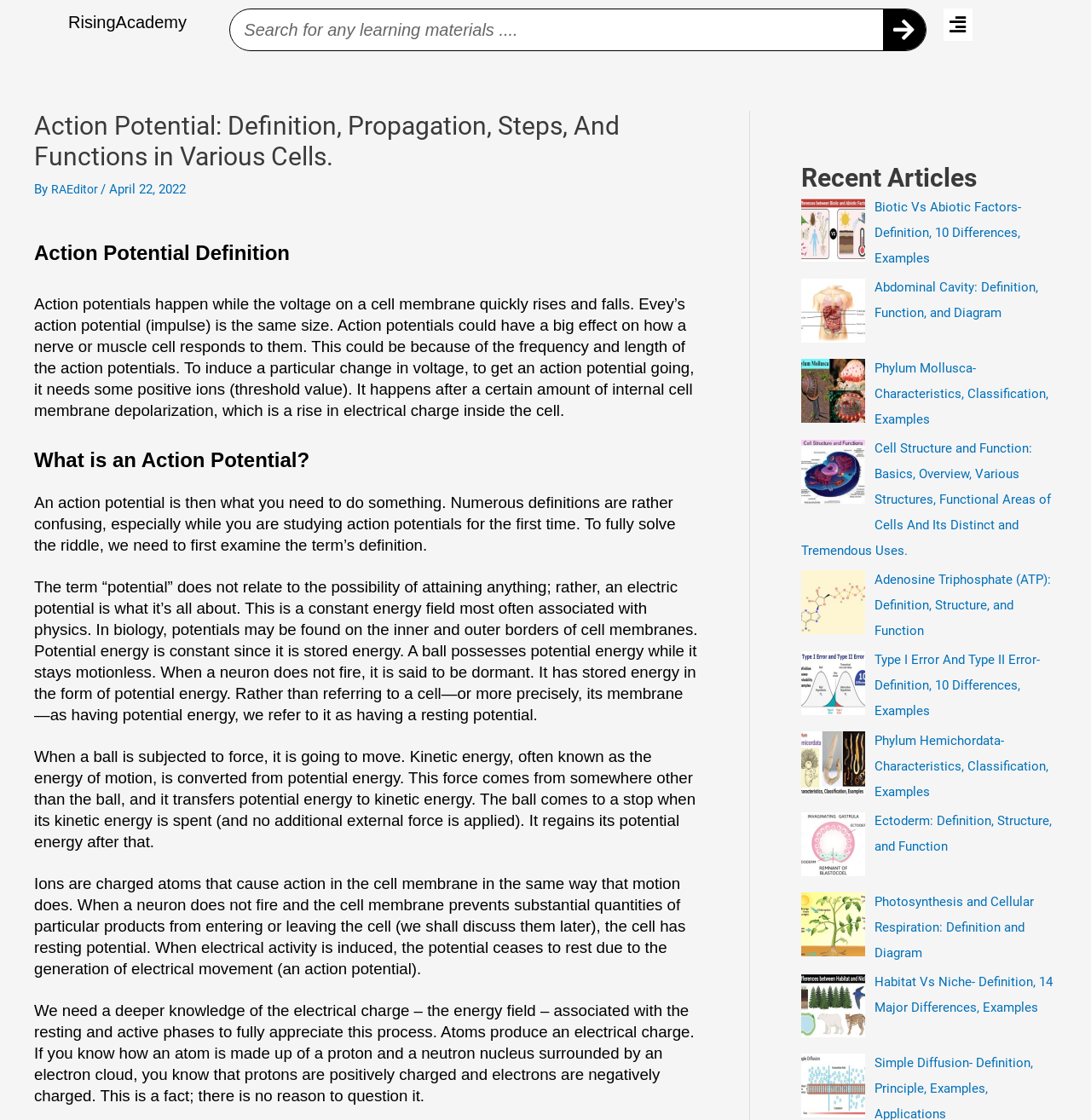Locate the bounding box coordinates of the element you need to click to accomplish the task described by this instruction: "Click on RisingAcademy".

[0.062, 0.011, 0.171, 0.028]